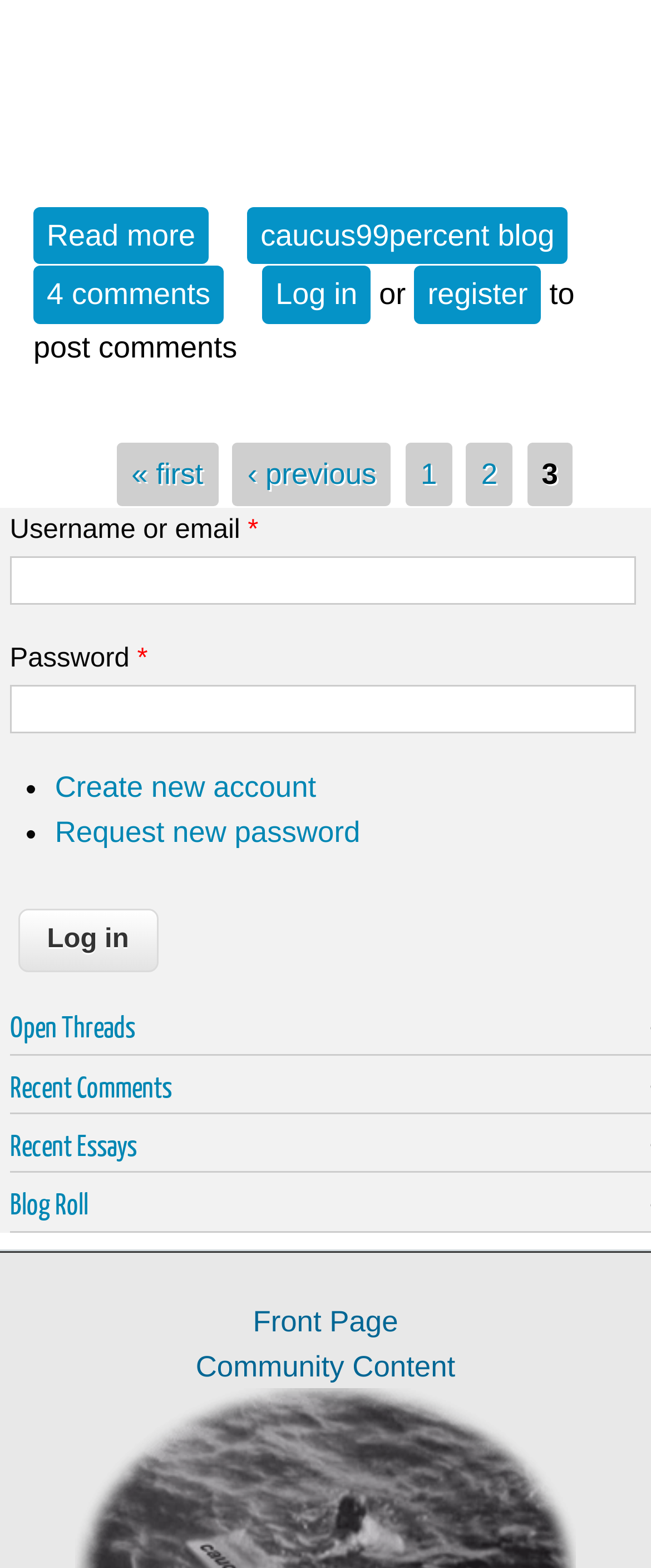Identify the bounding box coordinates of the HTML element based on this description: "Who we are".

None